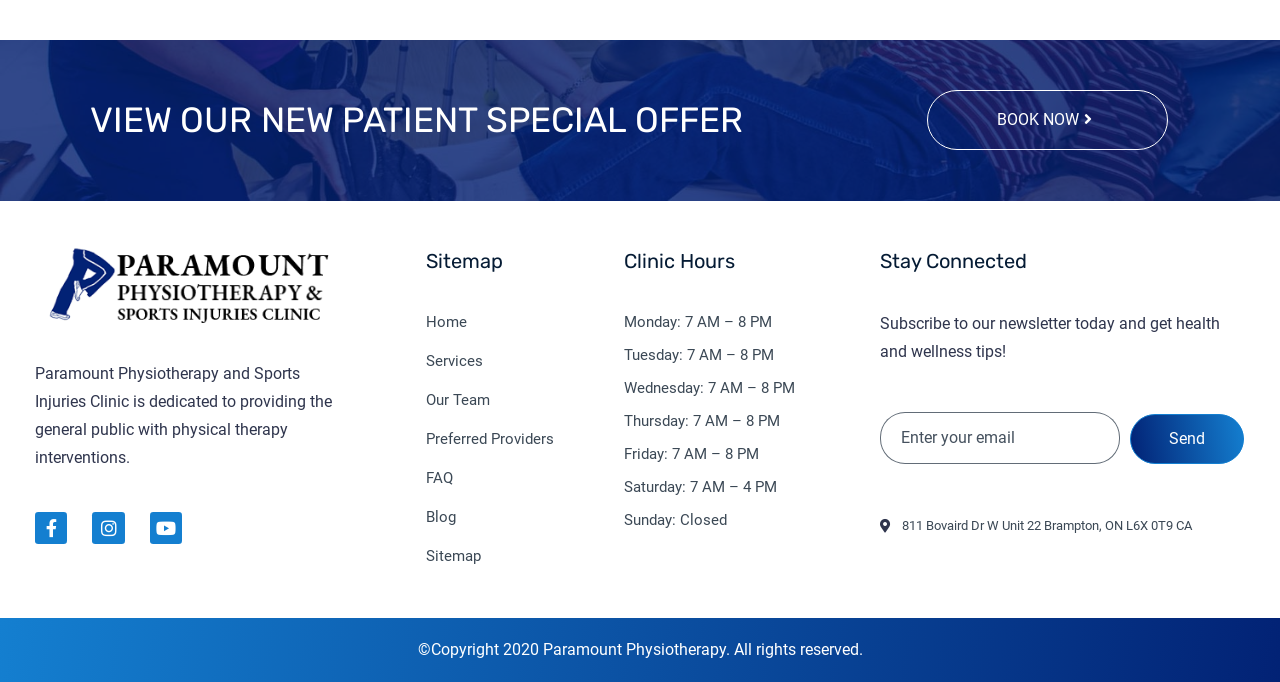What are the clinic's hours on Saturday?
From the image, provide a succinct answer in one word or a short phrase.

7 AM – 4 PM